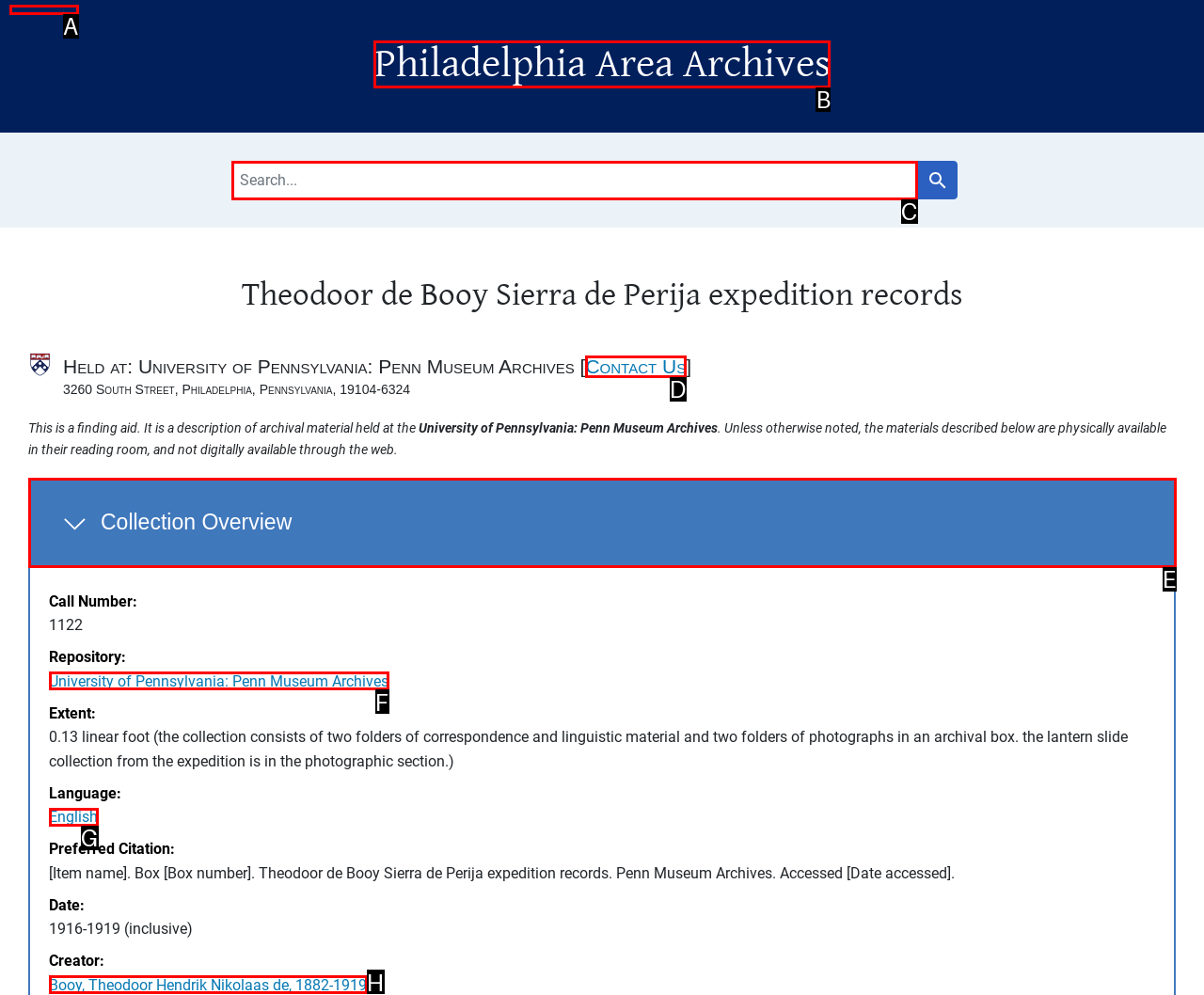Identify the letter corresponding to the UI element that matches this description: English
Answer using only the letter from the provided options.

G